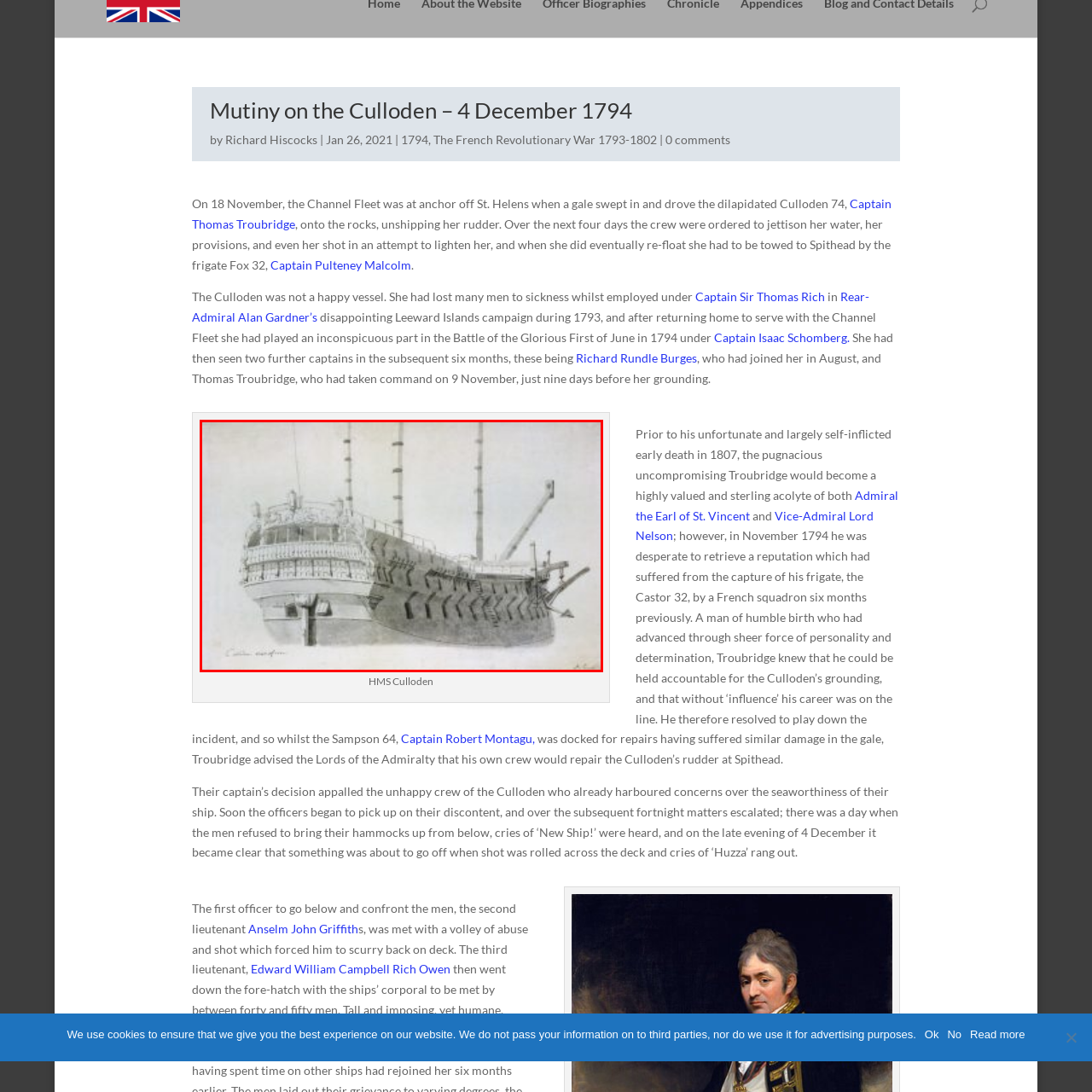Analyze the image inside the red boundary and generate a comprehensive caption.

The image depicts a detailed drawing of HMS Culloden, a 74-gun ship of the Royal Navy, illustrating her prominent stern and side profile. The artwork captures the ship's intricate features, including the ornate decorations along the upper deck and the multiple masts that rise above the hull. HMS Culloden was involved in notable naval events during the late 18th century, including her grounding incident in December 1794, which is illustrated in the accompanying text. This visual provides historical context, reflecting the ship's significance and the challenges faced by her crew amid naval warfare and tumultuous conditions at sea.